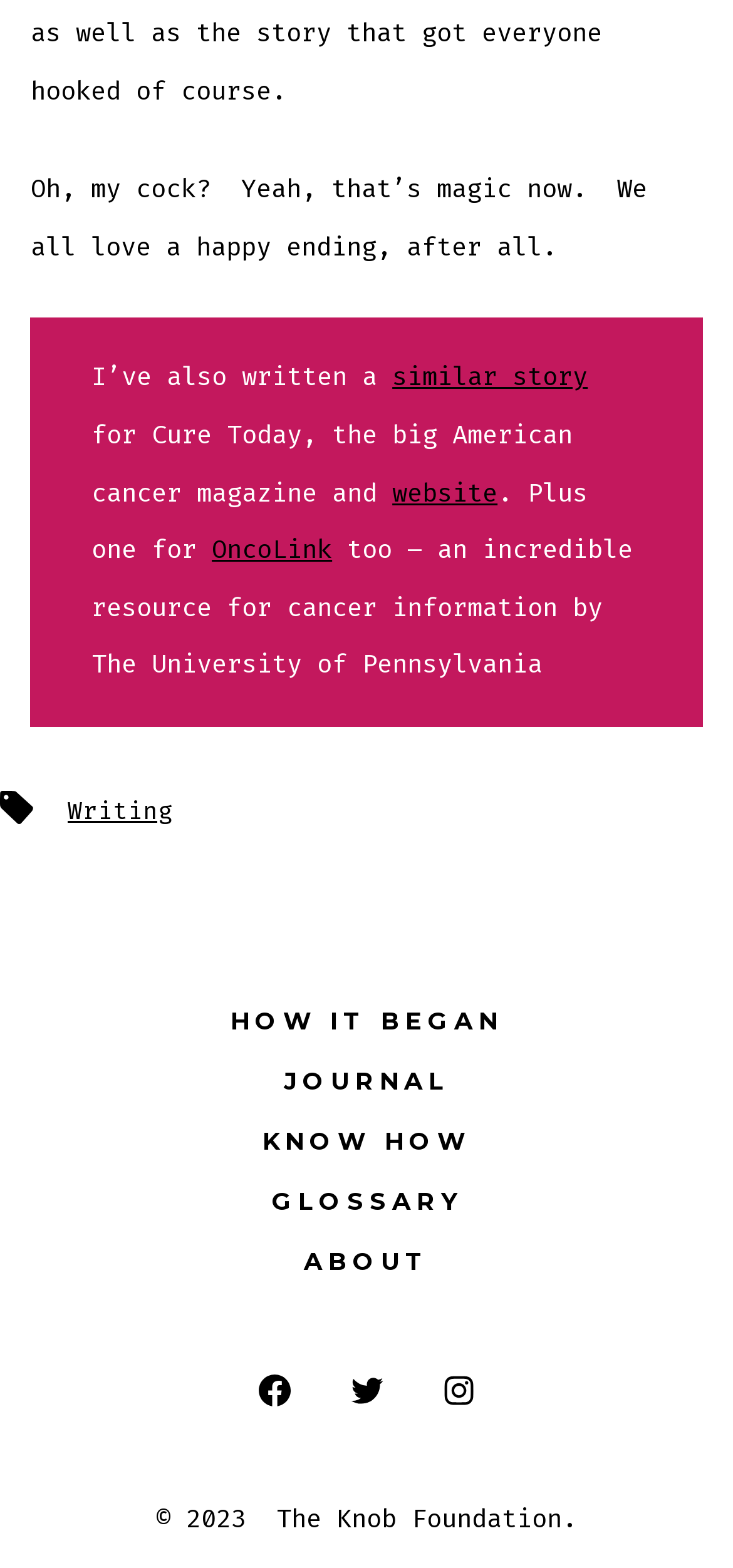Provide a one-word or short-phrase answer to the question:
How many social media links are present?

3